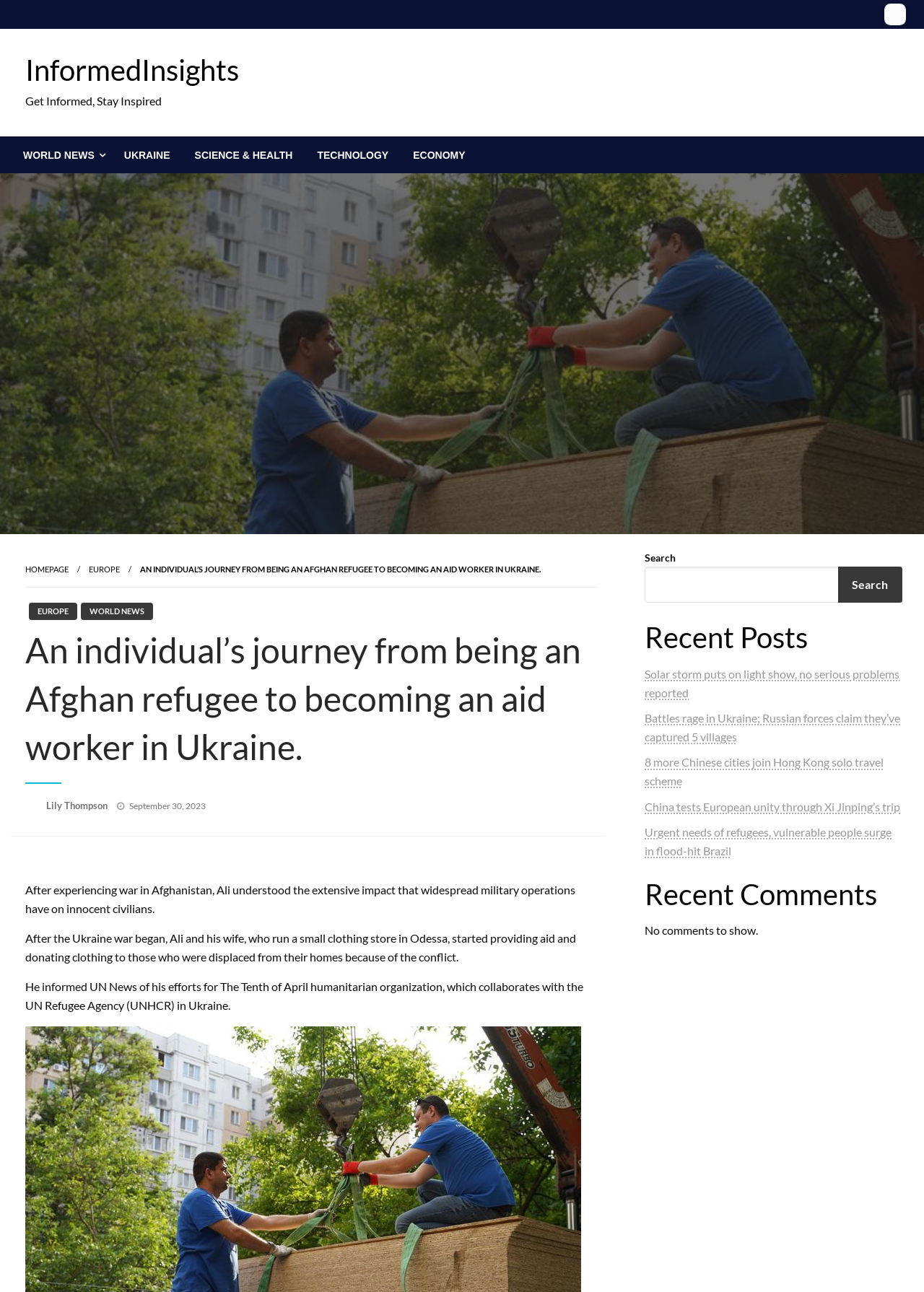How many recent posts are listed?
Please provide a comprehensive answer based on the information in the image.

The number of recent posts can be found by counting the link elements under the heading 'Recent Posts' which are 5 in total.